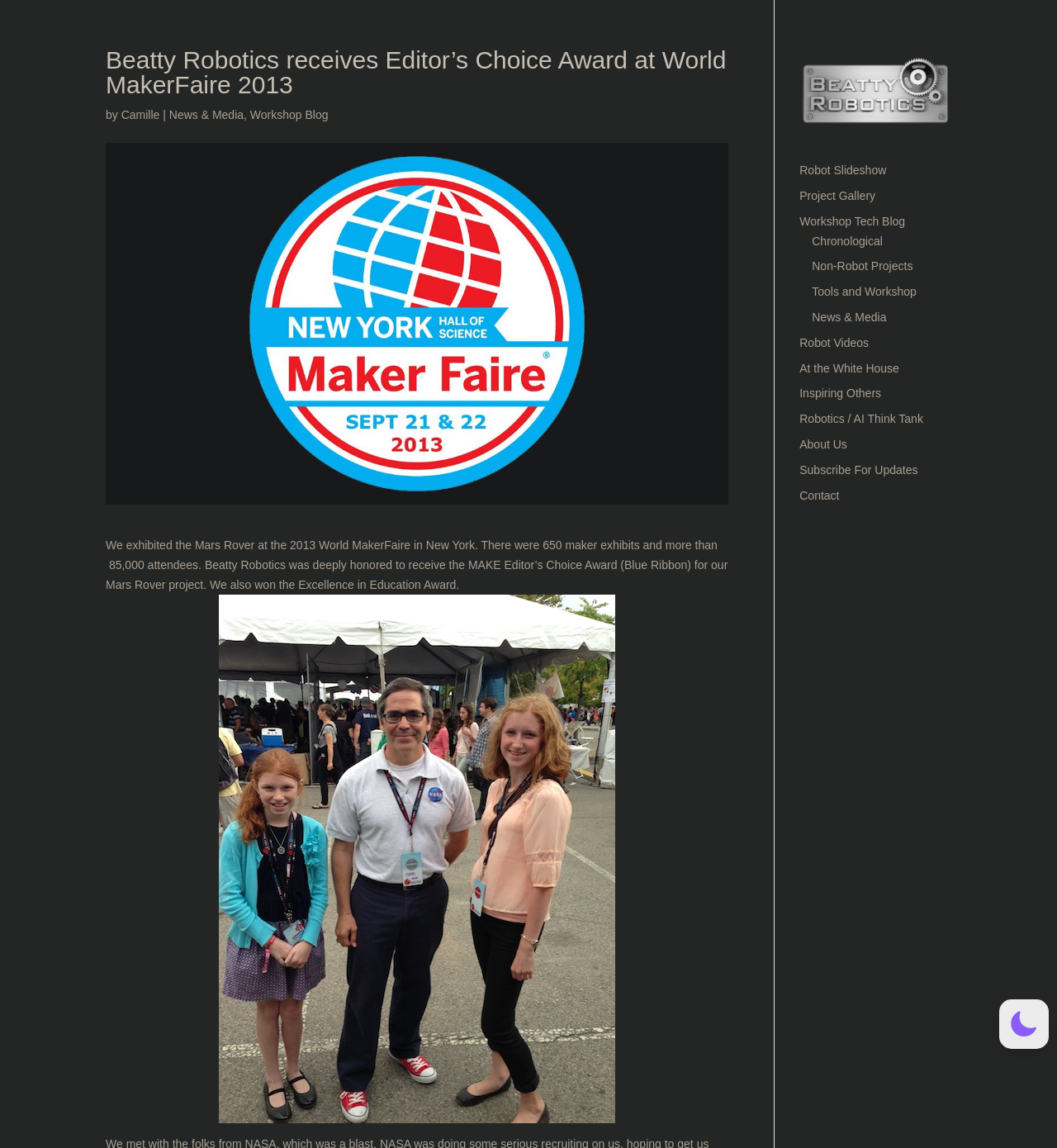What is the name of the blog mentioned in the main text?
Provide a well-explained and detailed answer to the question.

The main text mentions 'Workshop Blog' as one of the links, which is likely the name of the blog.